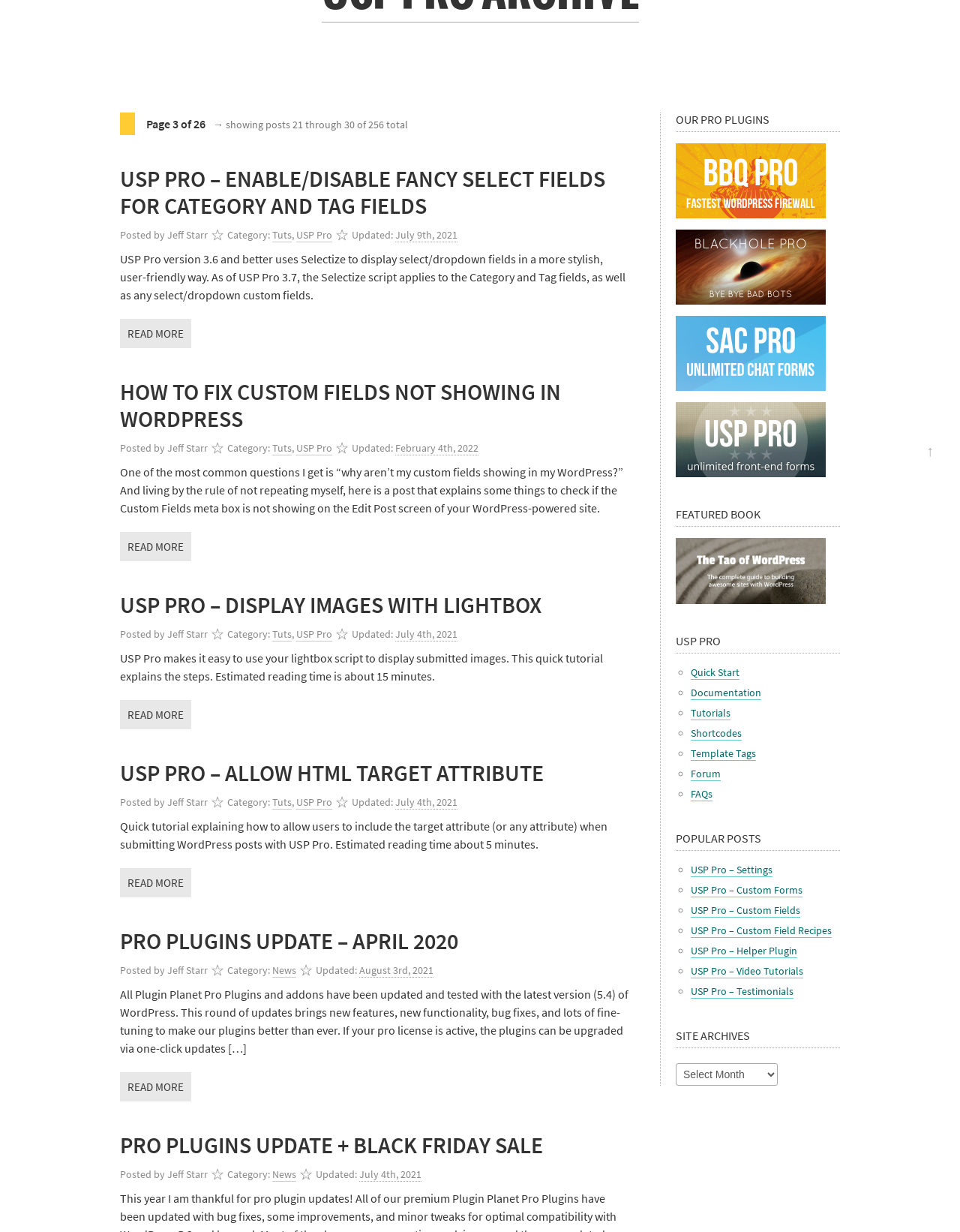Identify the bounding box for the UI element specified in this description: "↑". The coordinates must be four float numbers between 0 and 1, formatted as [left, top, right, bottom].

[0.953, 0.353, 0.984, 0.378]